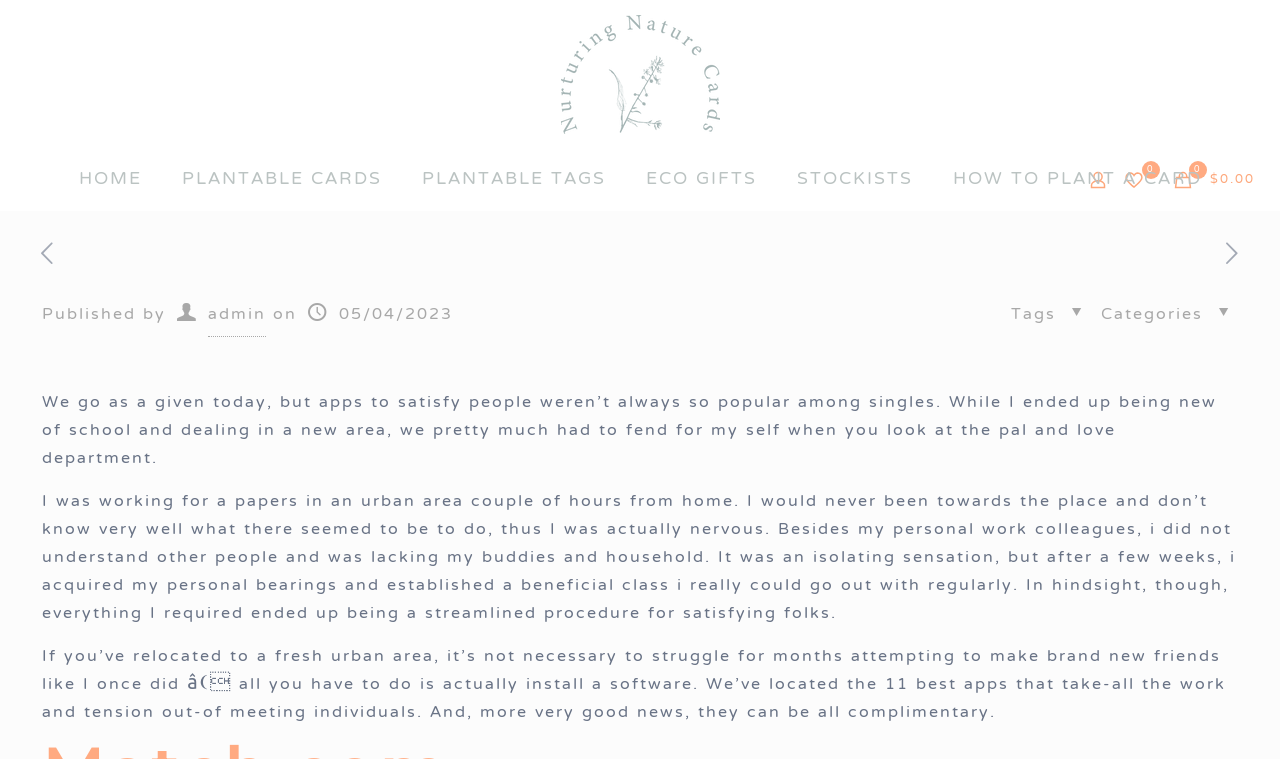Locate the bounding box coordinates of the element you need to click to accomplish the task described by this instruction: "go to the home page".

[0.046, 0.198, 0.126, 0.277]